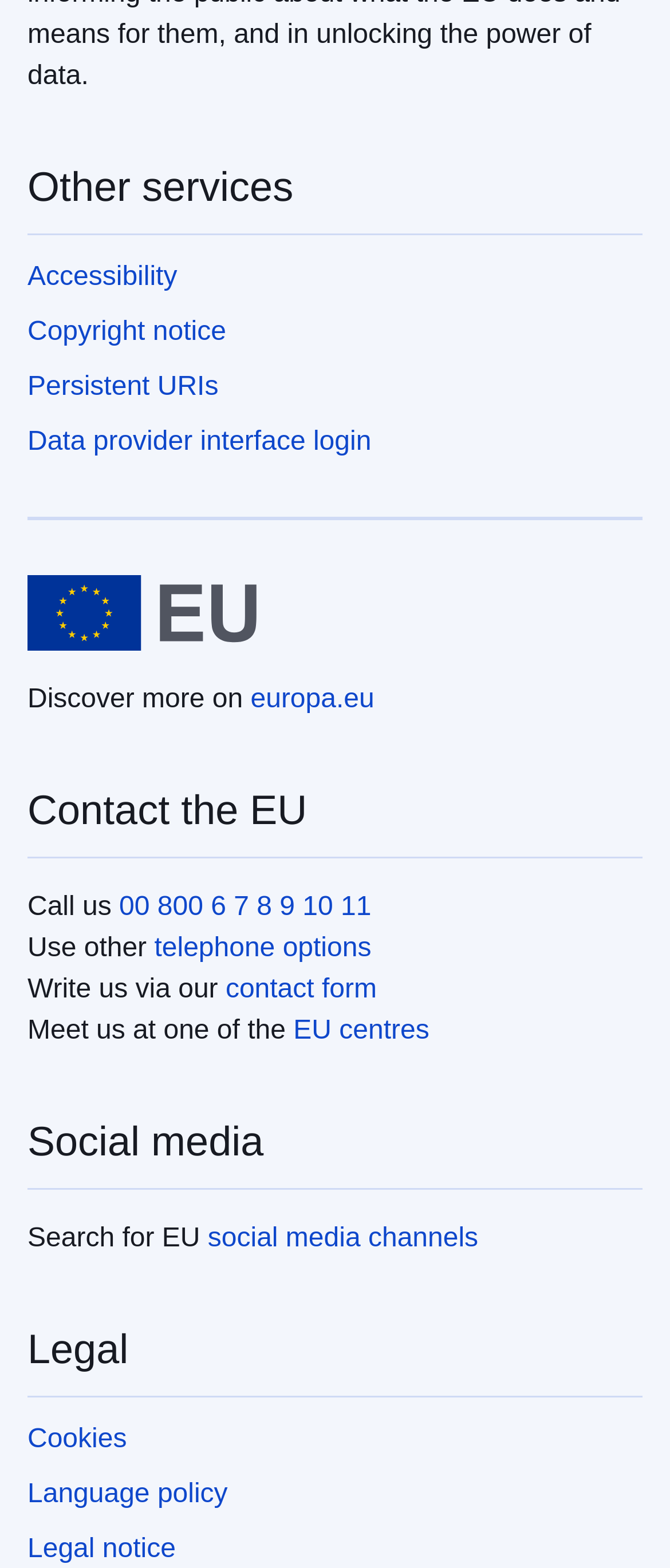Using the format (top-left x, top-left y, bottom-right x, bottom-right y), and given the element description, identify the bounding box coordinates within the screenshot: europa.eu

[0.374, 0.436, 0.559, 0.455]